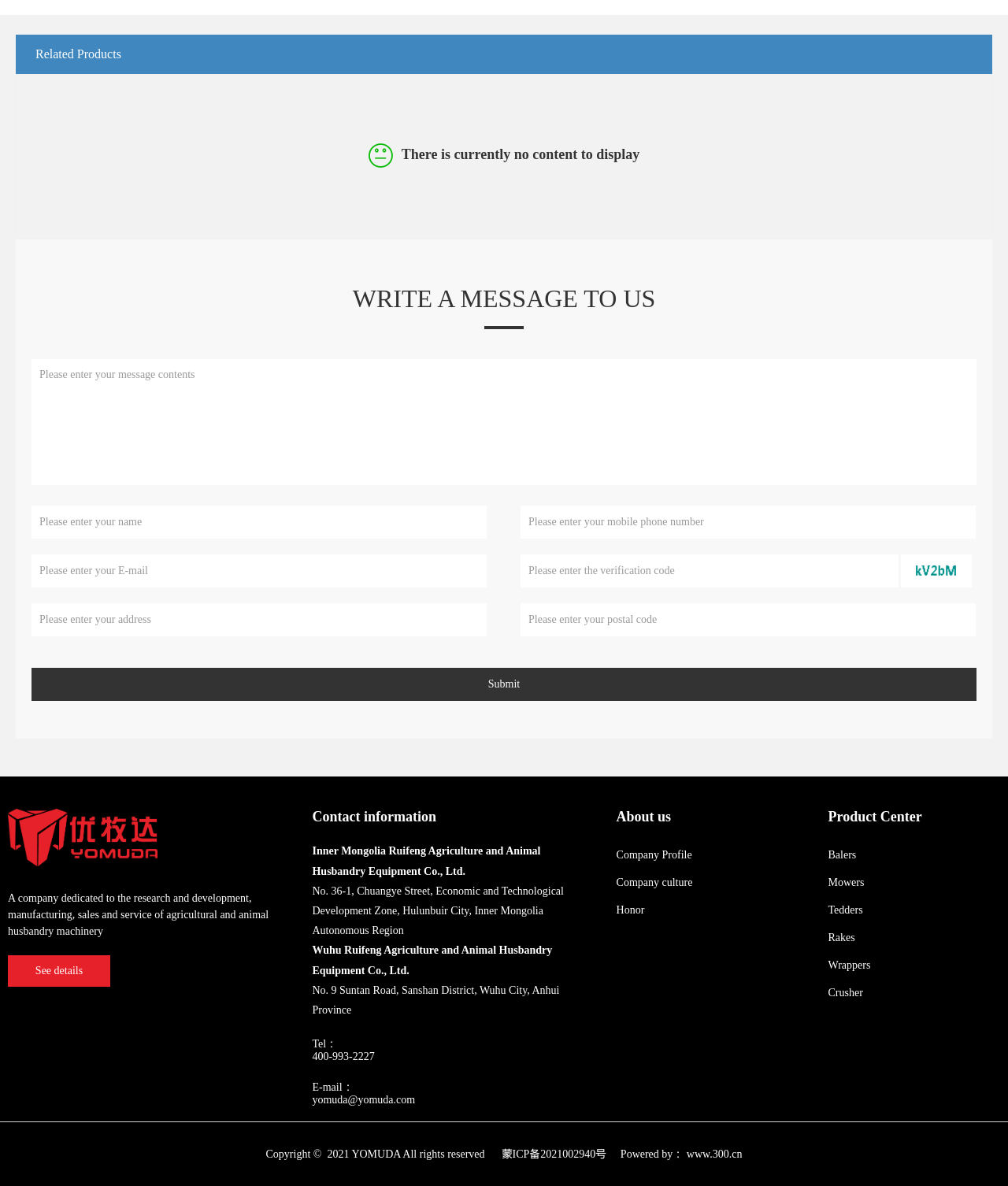Use a single word or phrase to answer the question: What is the purpose of the textboxes?

To contact the company